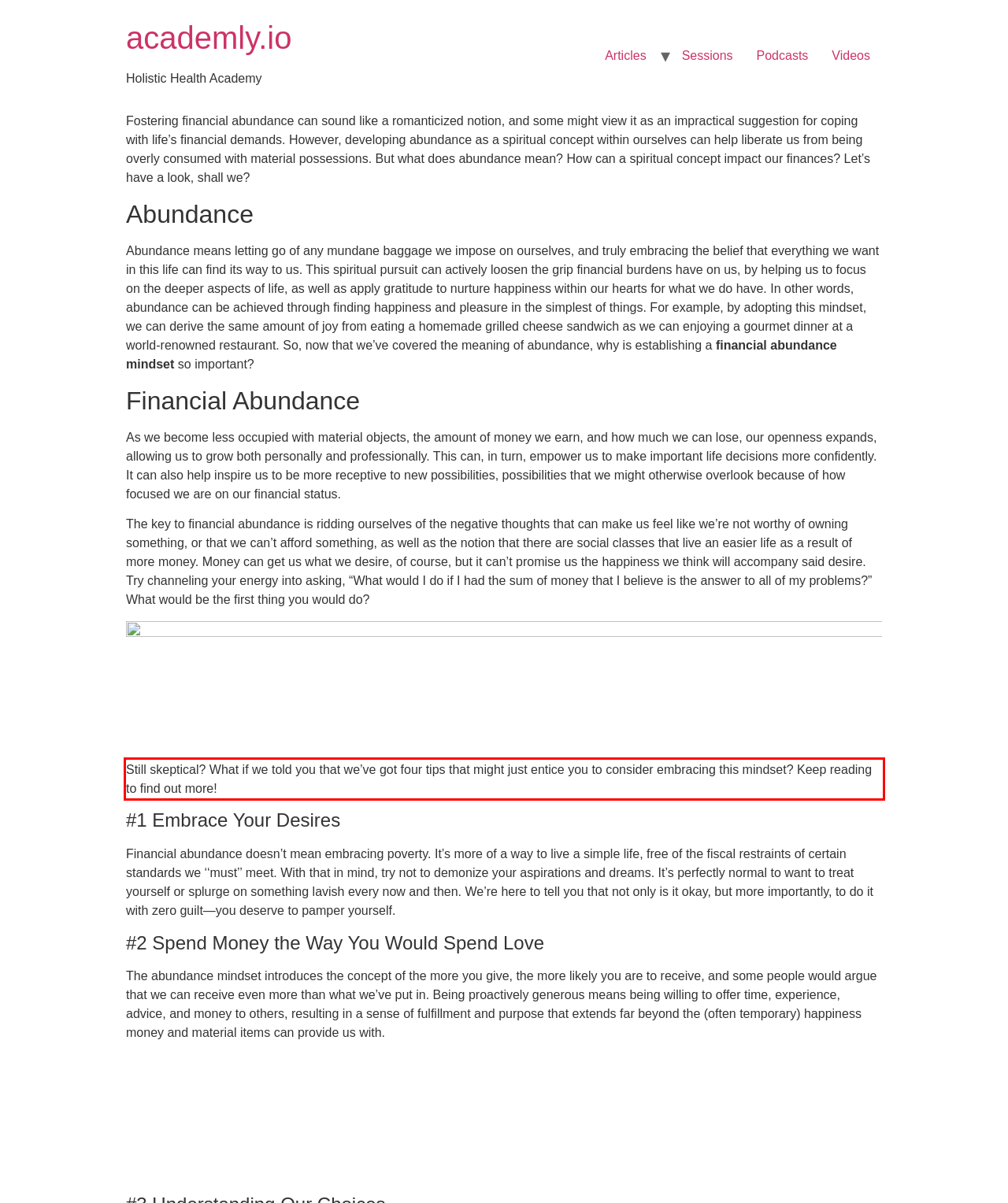Given a webpage screenshot with a red bounding box, perform OCR to read and deliver the text enclosed by the red bounding box.

Still skeptical? What if we told you that we’ve got four tips that might just entice you to consider embracing this mindset? Keep reading to find out more!